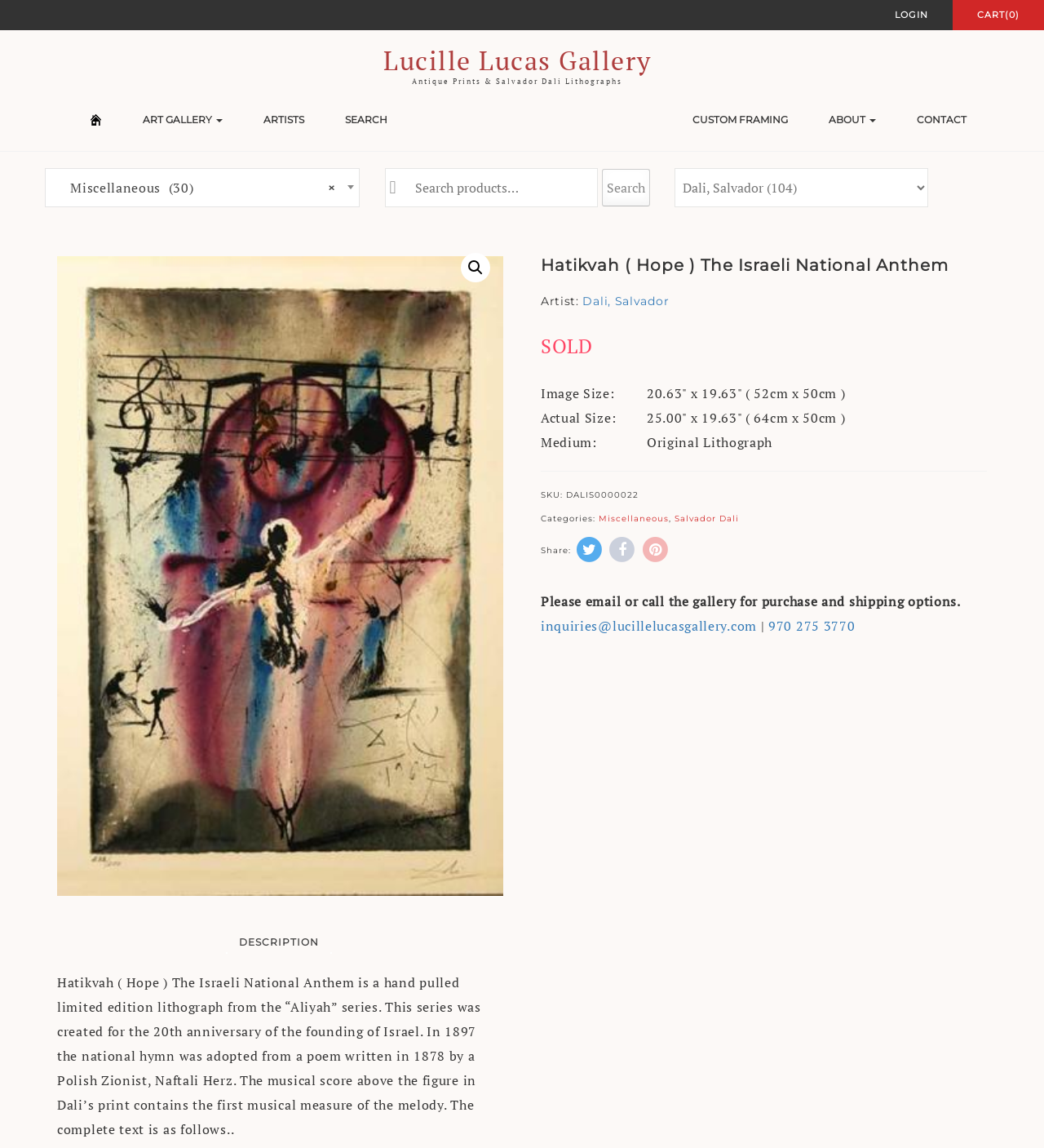Generate the text of the webpage's primary heading.

Lucille Lucas Gallery